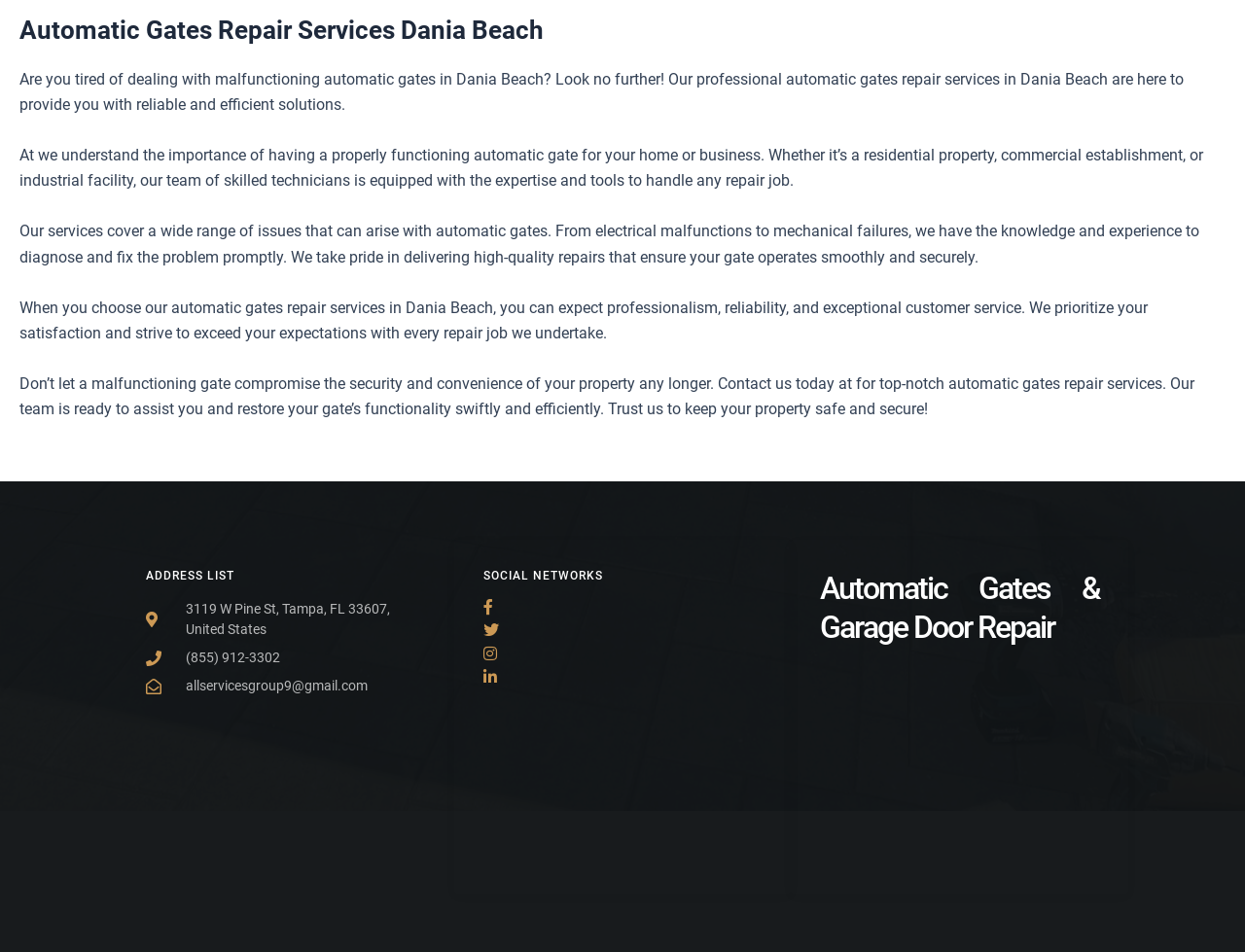Provide the bounding box coordinates for the specified HTML element described in this description: "allservicesgroup9@gmail.com". The coordinates should be four float numbers ranging from 0 to 1, in the format [left, top, right, bottom].

[0.117, 0.71, 0.341, 0.732]